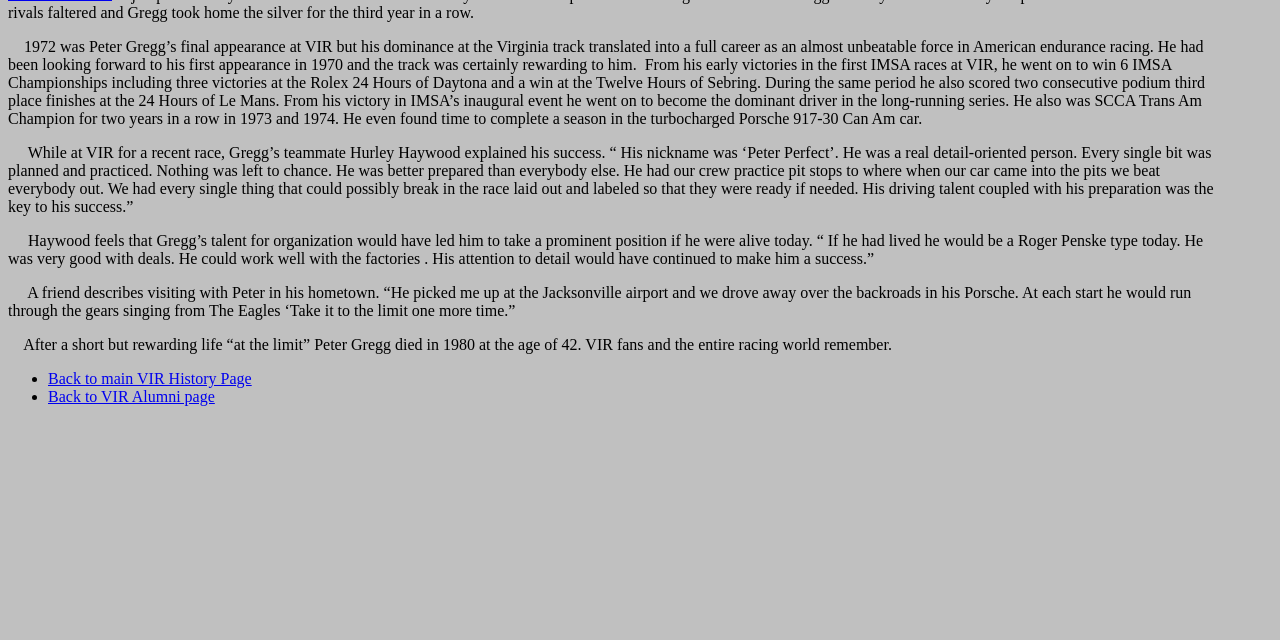Identify and provide the bounding box coordinates of the UI element described: "Back to VIR Alumni page". The coordinates should be formatted as [left, top, right, bottom], with each number being a float between 0 and 1.

[0.038, 0.607, 0.168, 0.633]